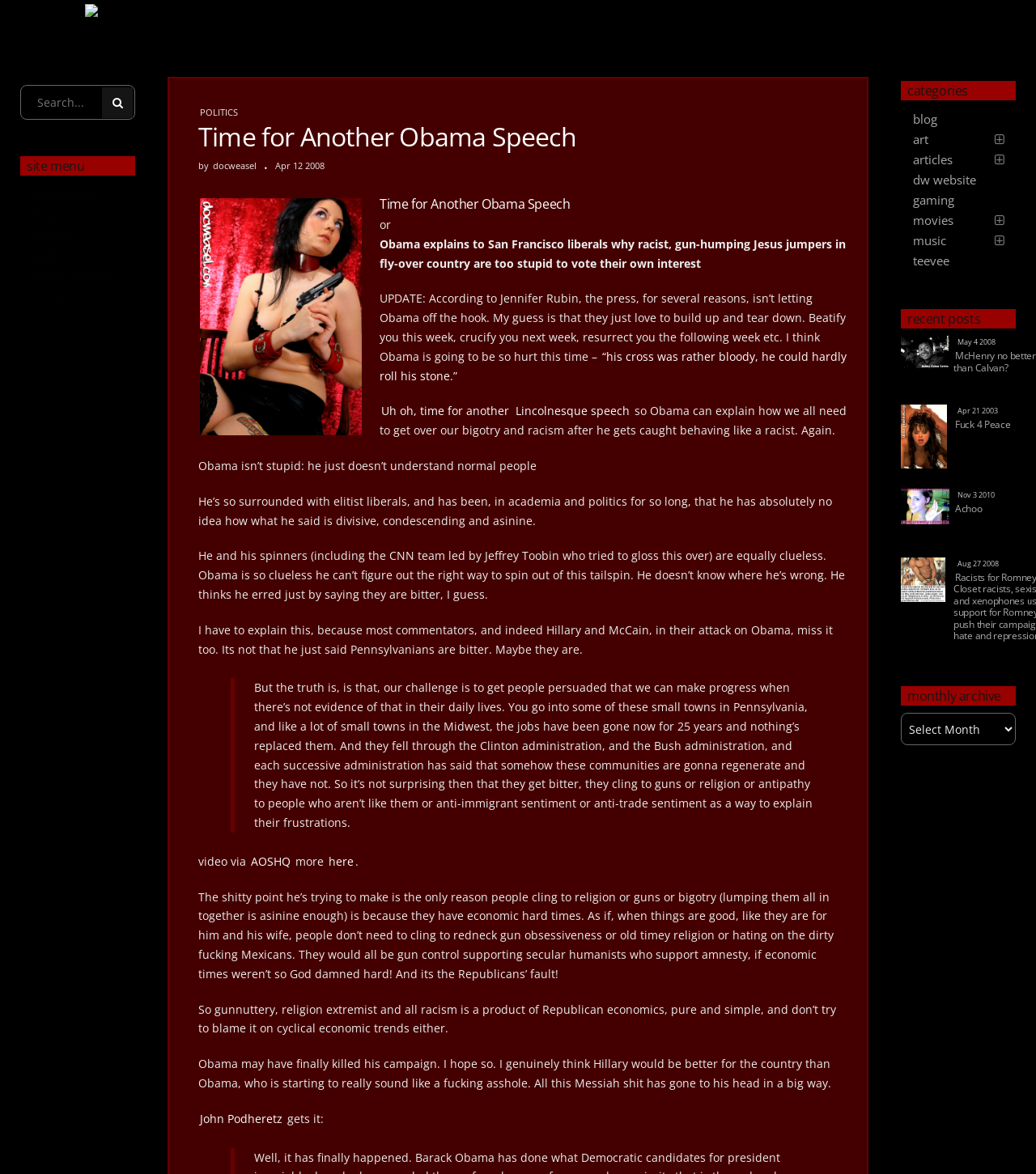Could you identify the text that serves as the heading for this webpage?

Time for Another Obama Speech